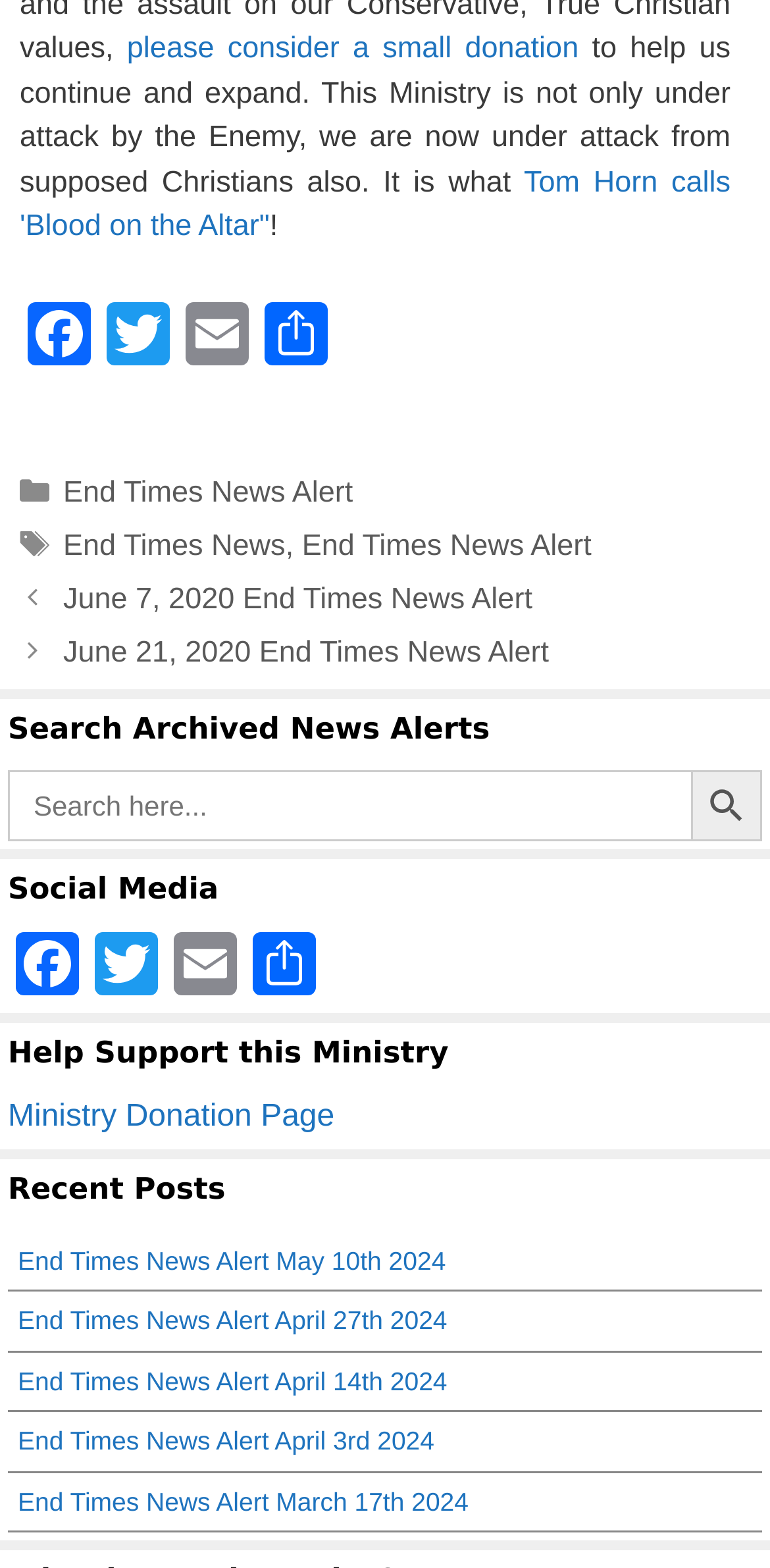Please give the bounding box coordinates of the area that should be clicked to fulfill the following instruction: "Click on the 'Facebook' link". The coordinates should be in the format of four float numbers from 0 to 1, i.e., [left, top, right, bottom].

[0.026, 0.192, 0.128, 0.239]